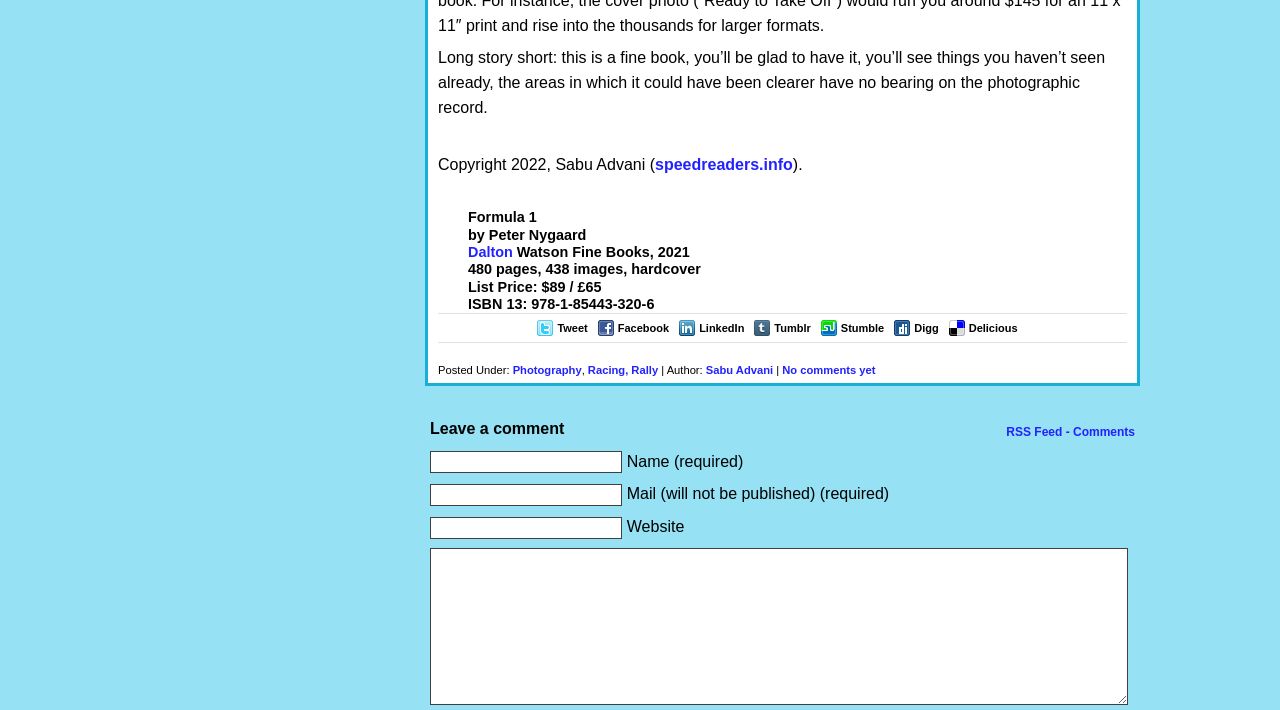Respond with a single word or phrase to the following question: What is the author of the book?

Sabu Advani